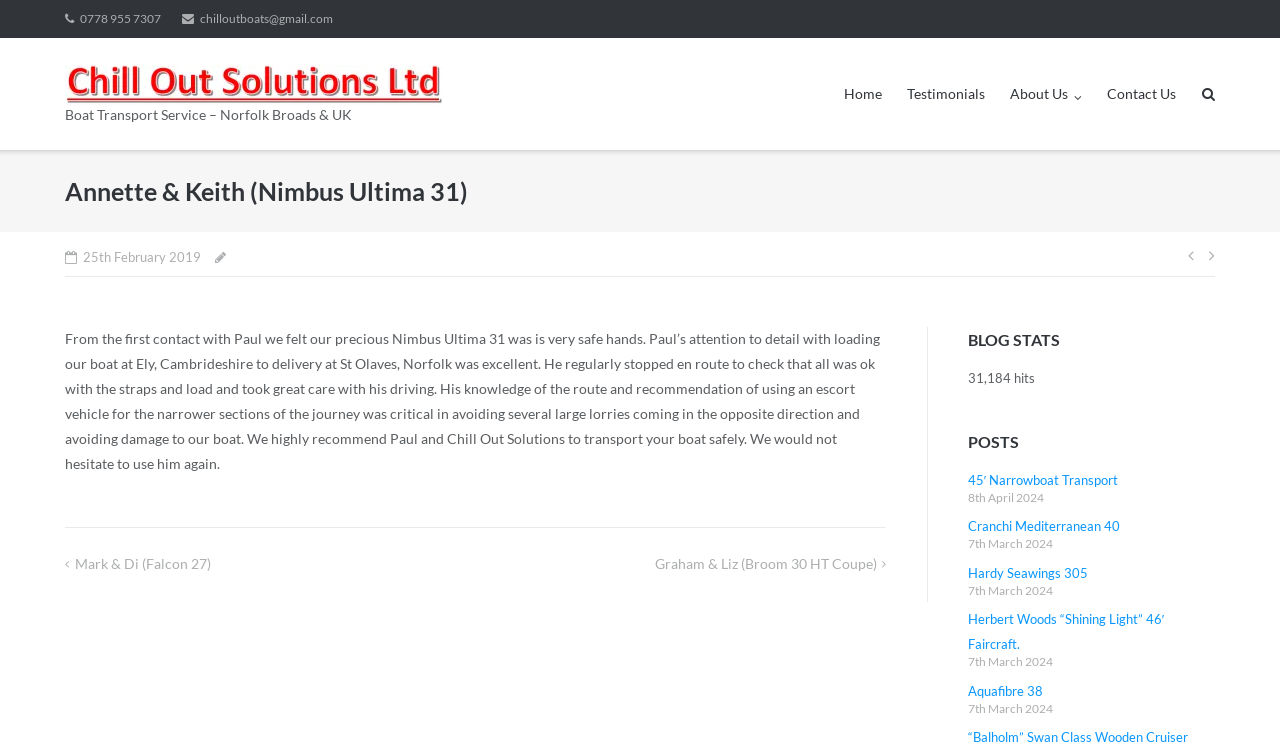What is the name of the boat transport service?
Look at the image and respond with a one-word or short-phrase answer.

Chill Out Solutions Ltd